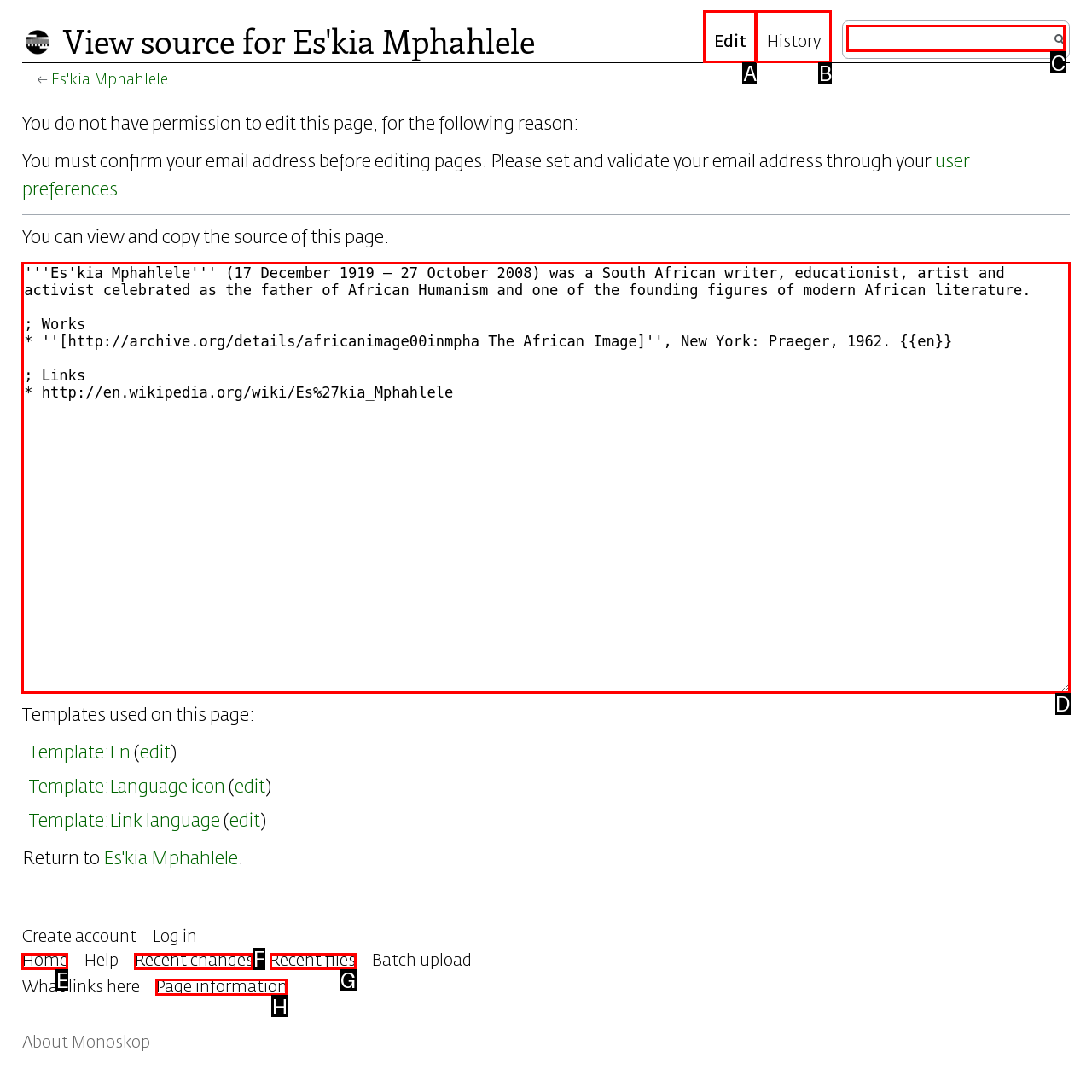Choose the letter that best represents the description: name="search" title="Search Monoskop [alt-shift-f]". Provide the letter as your response.

C